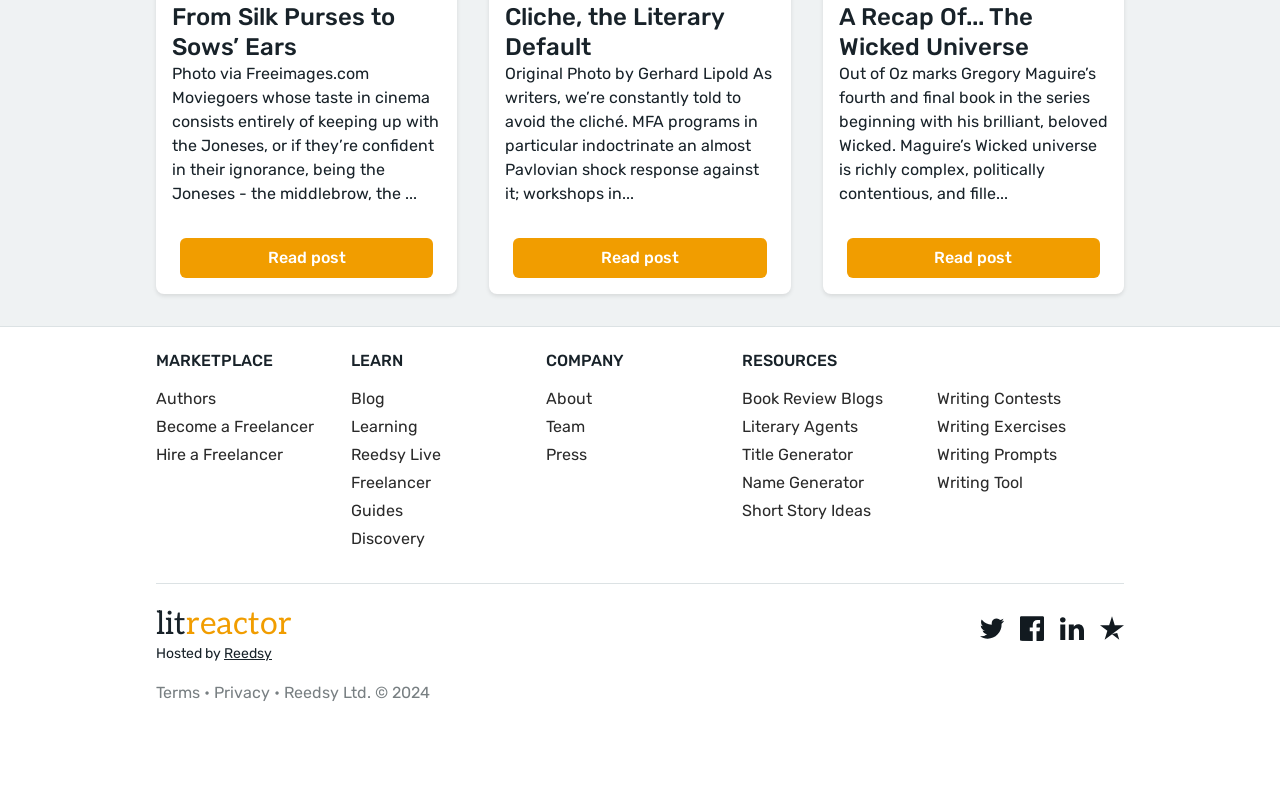Identify the bounding box coordinates of the HTML element based on this description: "title="LinkedIn"".

[0.828, 0.784, 0.847, 0.816]